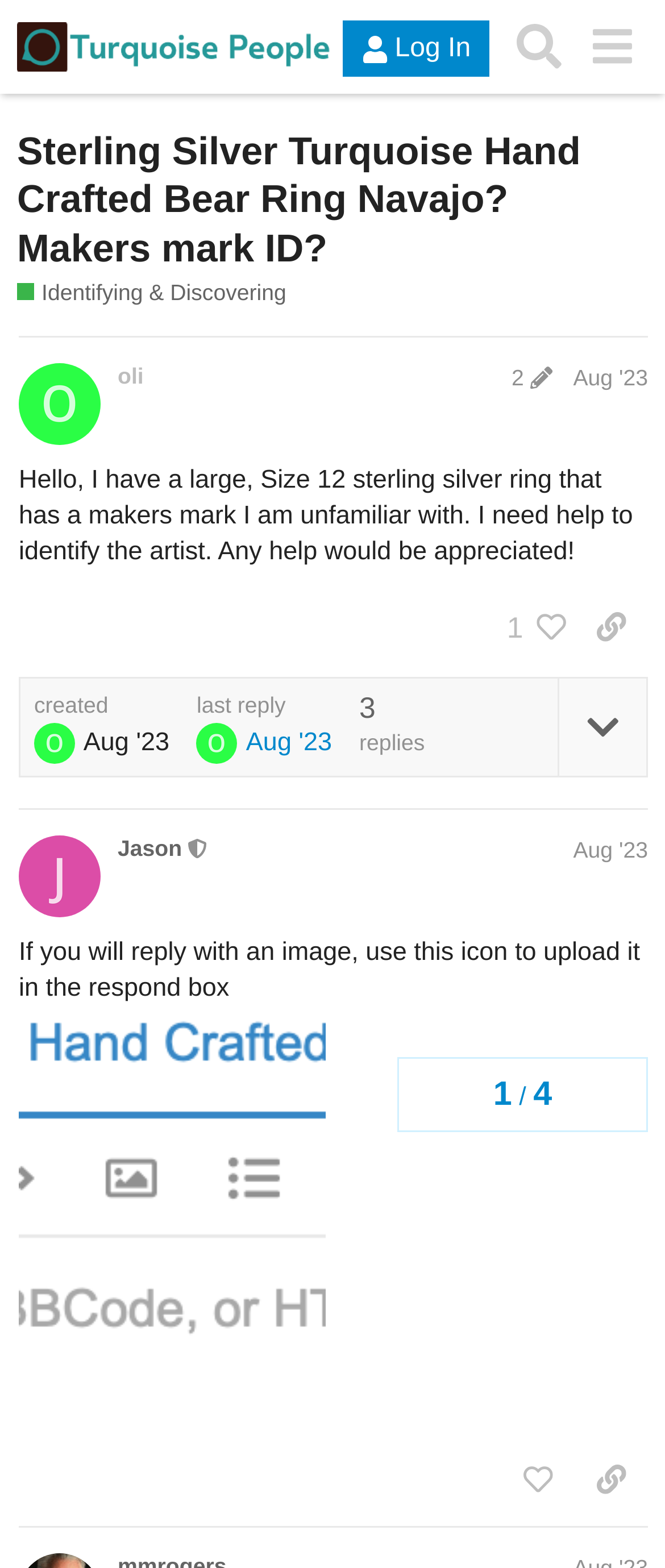Determine the bounding box coordinates of the region I should click to achieve the following instruction: "Learn about Microsoft Windows Server". Ensure the bounding box coordinates are four float numbers between 0 and 1, i.e., [left, top, right, bottom].

None